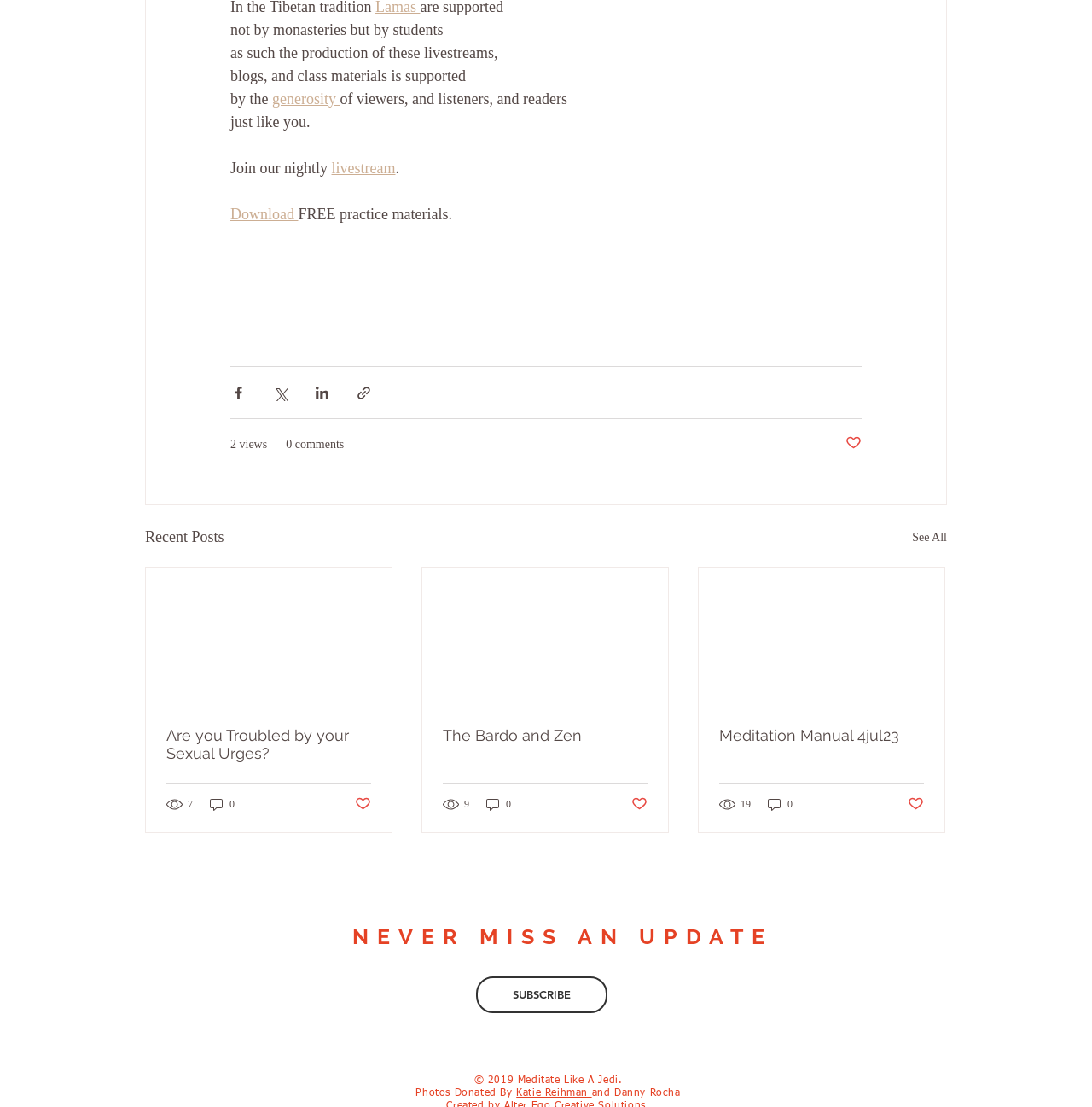How many share buttons are there?
Using the screenshot, give a one-word or short phrase answer.

4